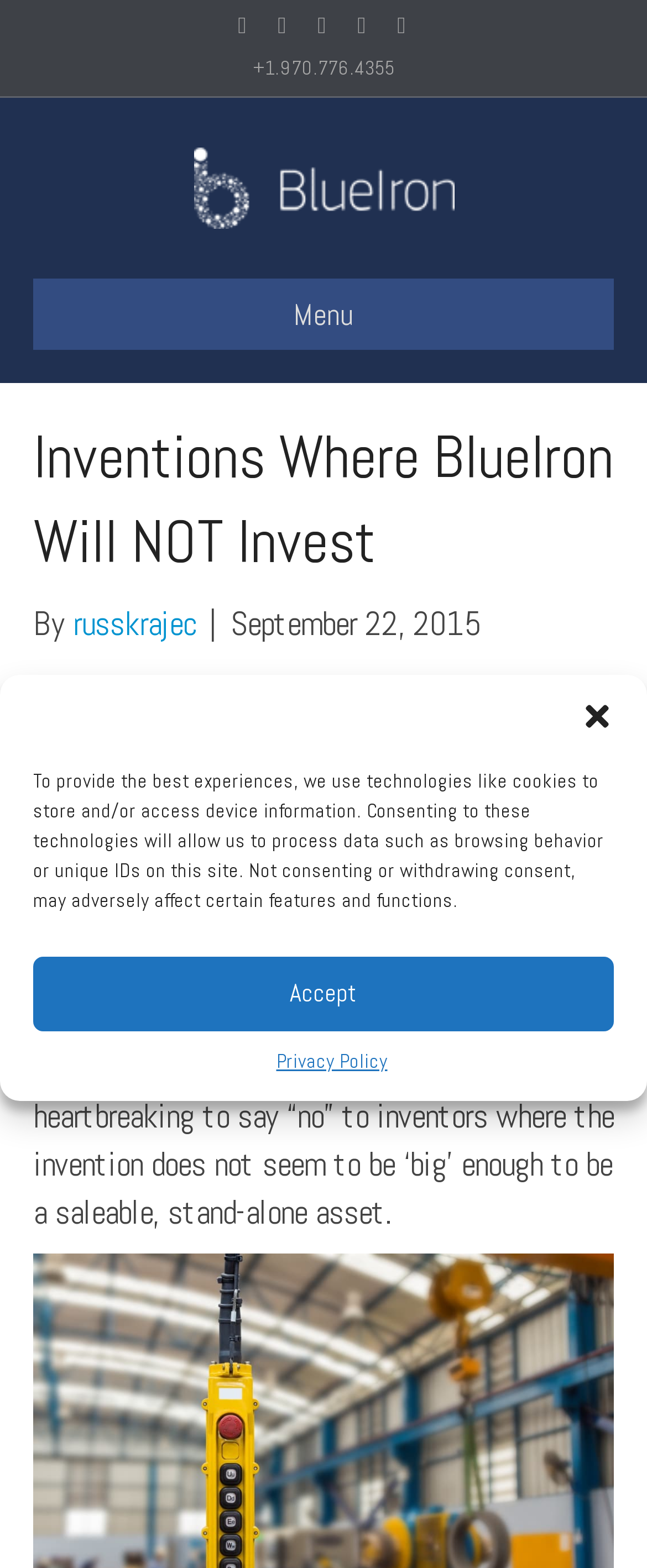Locate the UI element described as follows: "Privacy Policy". Return the bounding box coordinates as four float numbers between 0 and 1 in the order [left, top, right, bottom].

[0.427, 0.668, 0.599, 0.686]